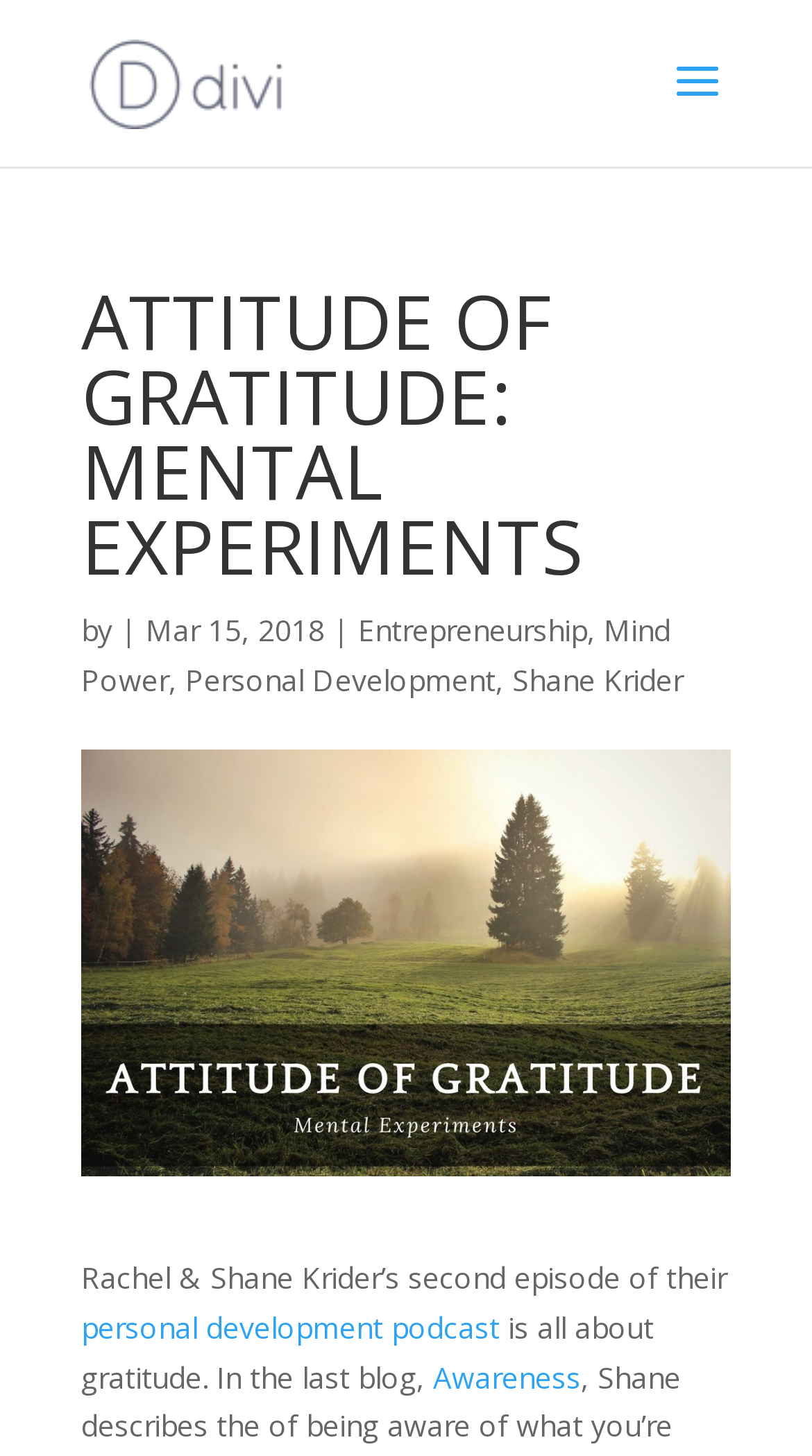Locate the bounding box coordinates for the element described below: "Entrepreneurship". The coordinates must be four float values between 0 and 1, formatted as [left, top, right, bottom].

[0.441, 0.419, 0.723, 0.446]